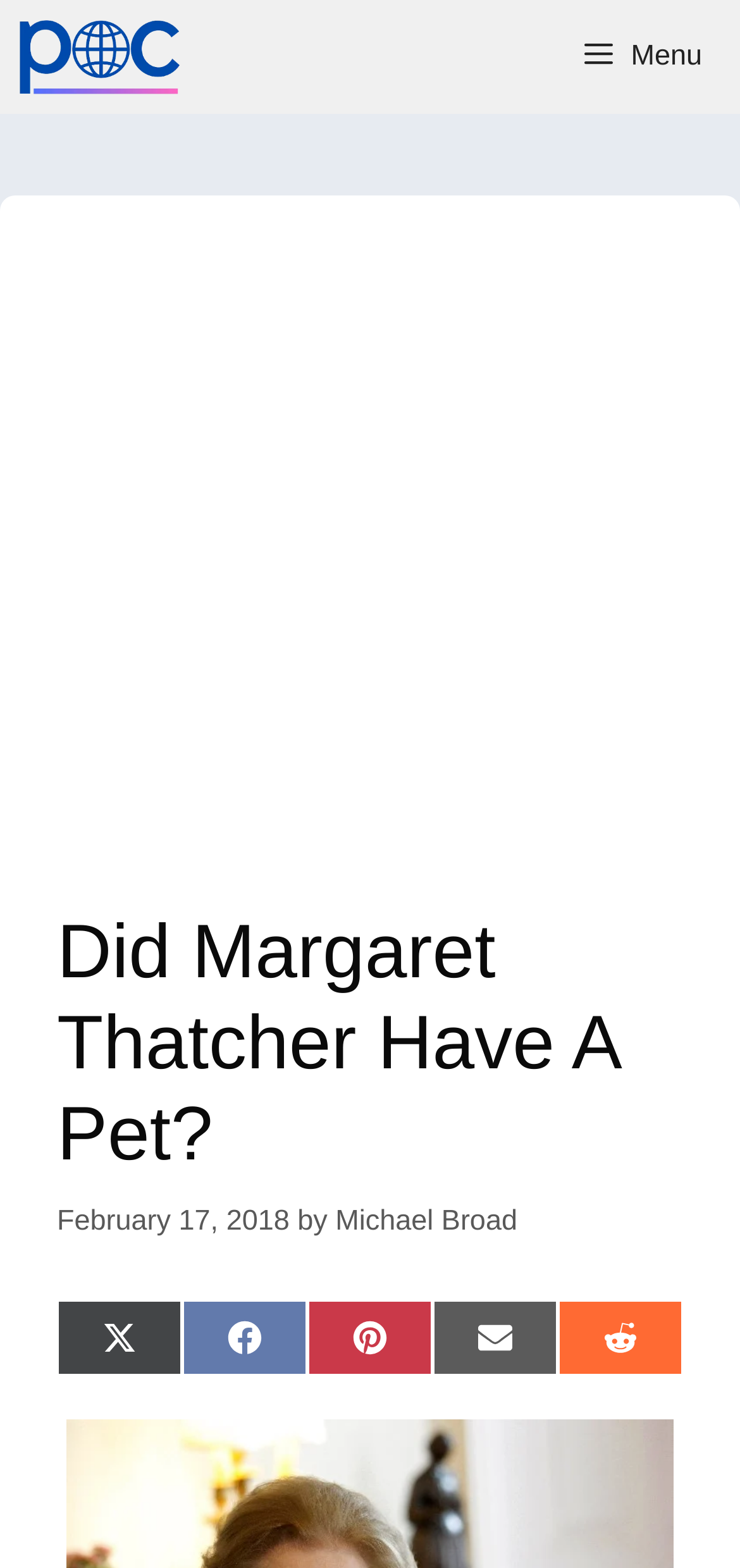Identify the bounding box coordinates of the region I need to click to complete this instruction: "Share on Twitter".

[0.077, 0.829, 0.246, 0.877]